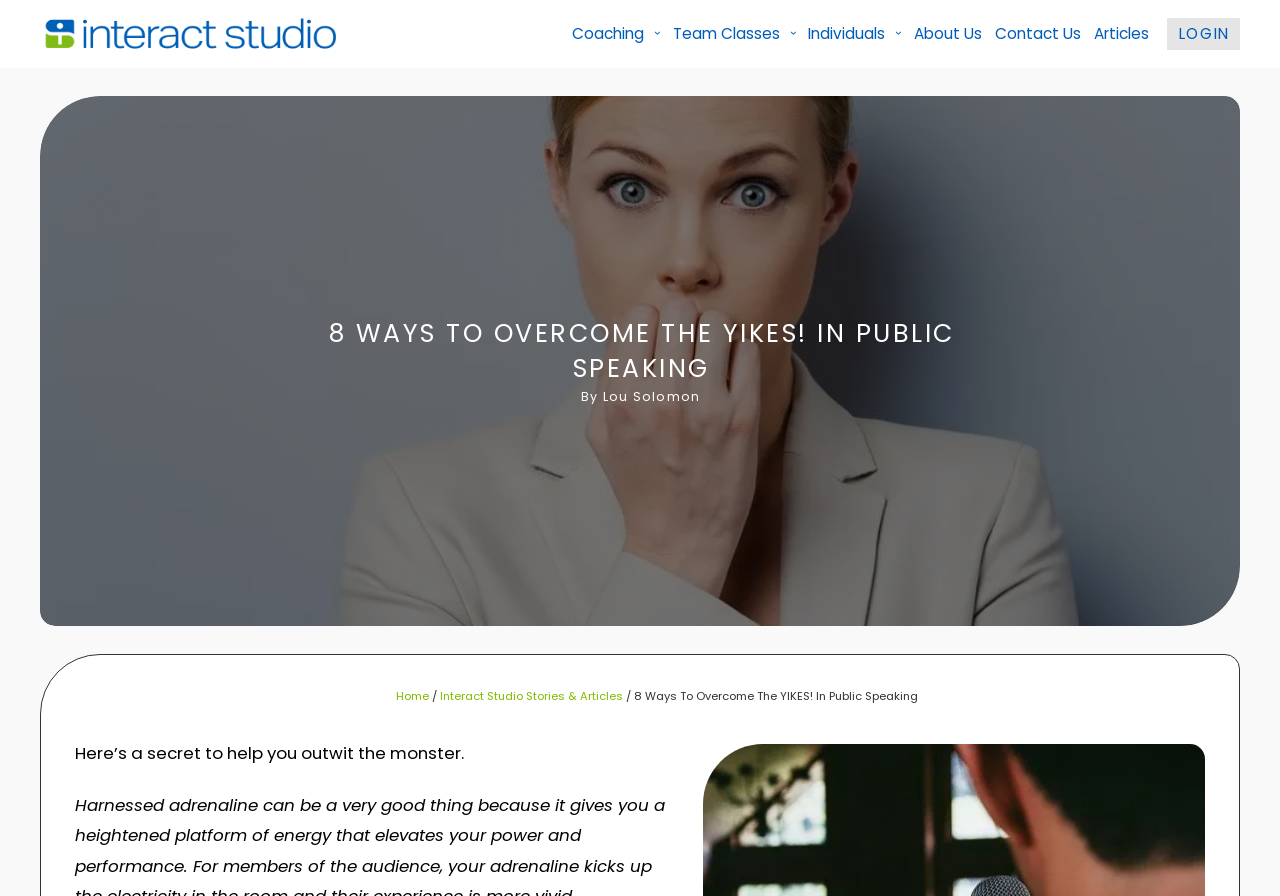Write an exhaustive caption that covers the webpage's main aspects.

The webpage is about public speaking and overcoming anxiety. At the top left, there is a logo of Interact Studio, which is an image with a link to the studio's homepage. Next to the logo, there are several links to different sections of the website, including Coaching, Team Classes, Individuals, About Us, Contact Us, and Articles. 

On the top right, there is a LOGIN link. Below the navigation links, there is a heading that reads "8 WAYS TO OVERCOME THE YIKES! IN PUBLIC SPEAKING". The author of the article, Lou Solomon, is credited below the heading. 

The main content of the webpage starts with a brief introduction, which says "Here’s a secret to help you outwit the monster." The article then provides 8 tips for making public speaking easier, as indicated in the meta description. There are no other images on the page besides the Interact Studio logo.